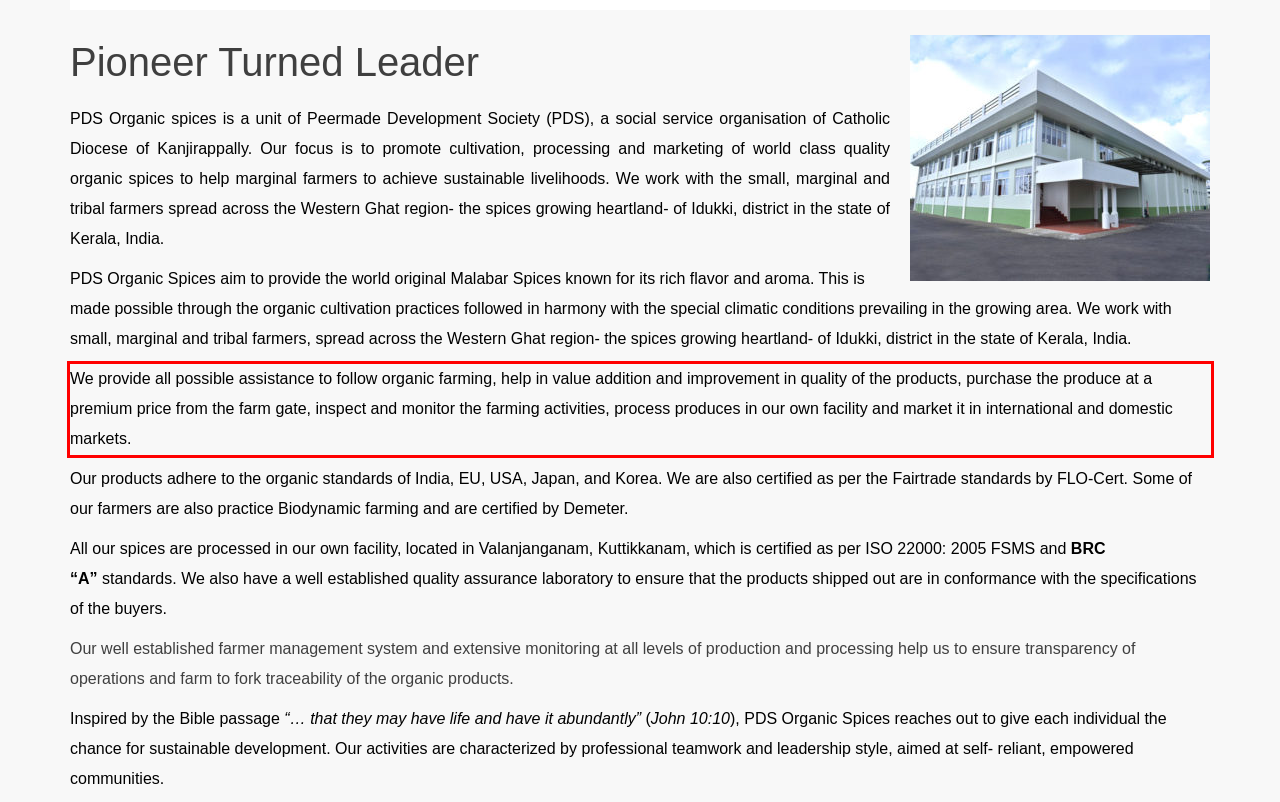Within the screenshot of the webpage, there is a red rectangle. Please recognize and generate the text content inside this red bounding box.

We provide all possible assistance to follow organic farming, help in value addition and improvement in quality of the products, purchase the produce at a premium price from the farm gate, inspect and monitor the farming activities, process produces in our own facility and market it in international and domestic markets.